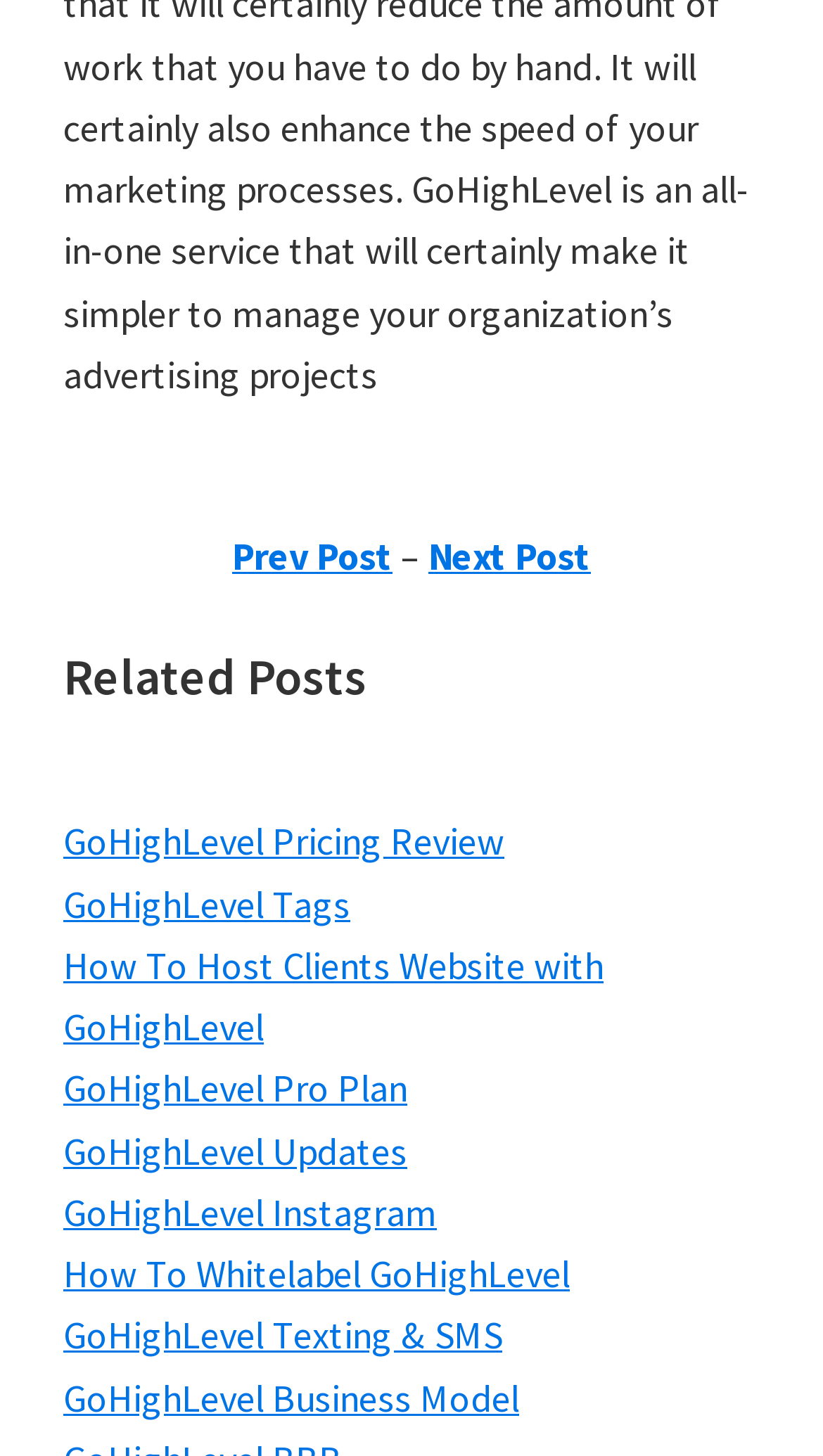Determine the bounding box coordinates for the region that must be clicked to execute the following instruction: "explore How To Host Clients Website with GoHighLevel".

[0.077, 0.646, 0.733, 0.722]